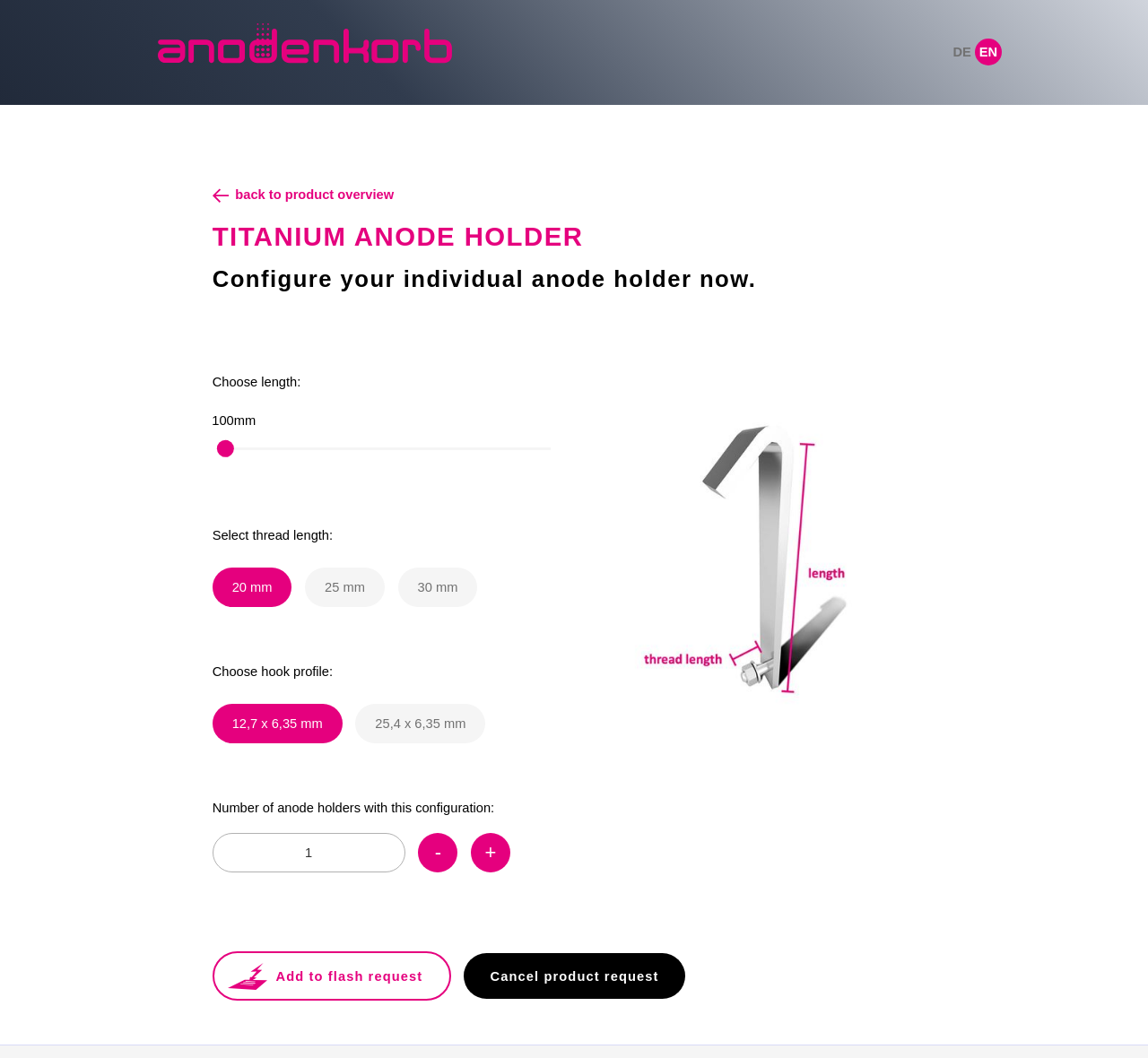Determine the bounding box coordinates for the element that should be clicked to follow this instruction: "Configure anode holder length". The coordinates should be given as four float numbers between 0 and 1, in the format [left, top, right, bottom].

[0.189, 0.416, 0.203, 0.432]